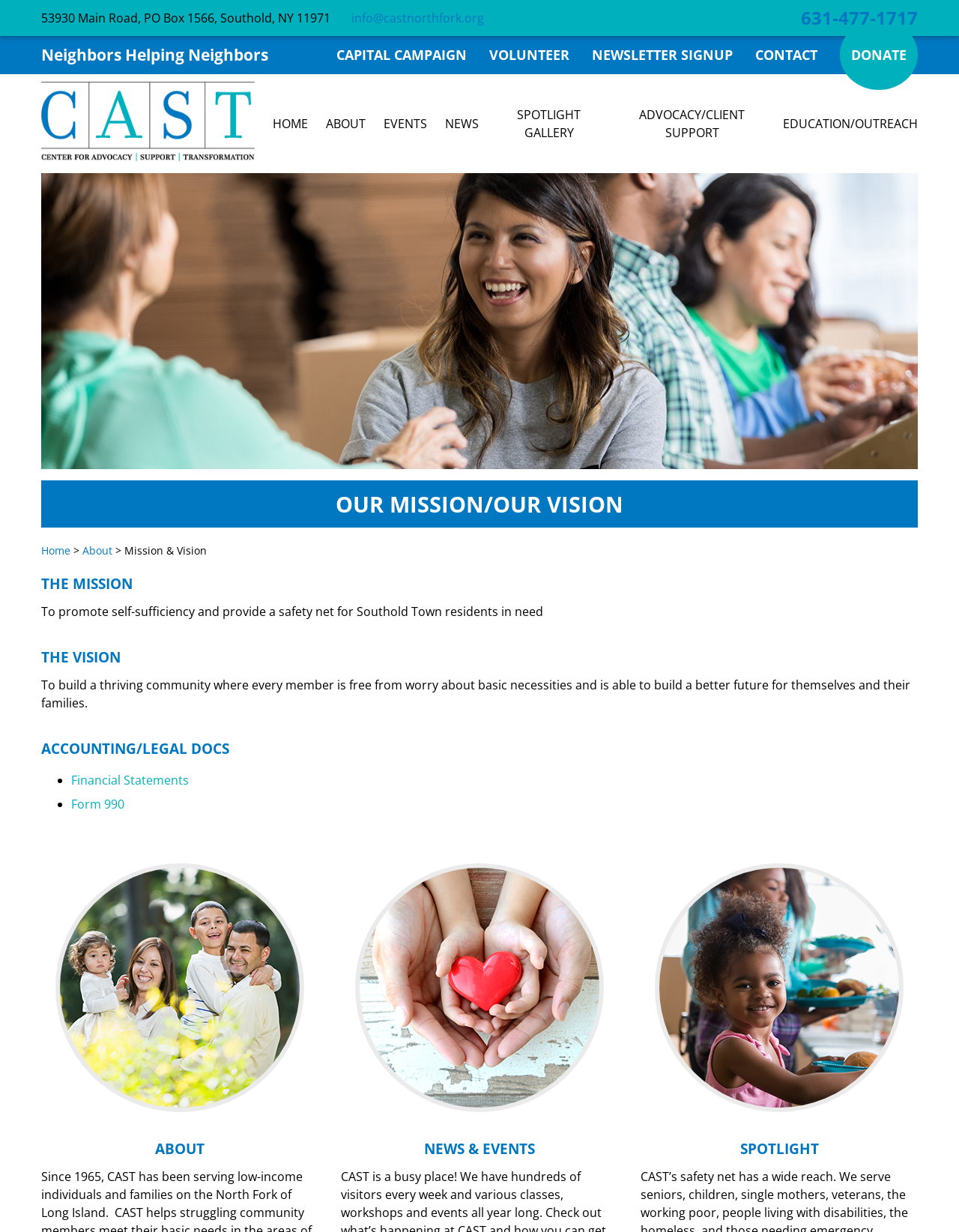Could you specify the bounding box coordinates for the clickable section to complete the following instruction: "Learn about the capital campaign"?

[0.351, 0.037, 0.487, 0.052]